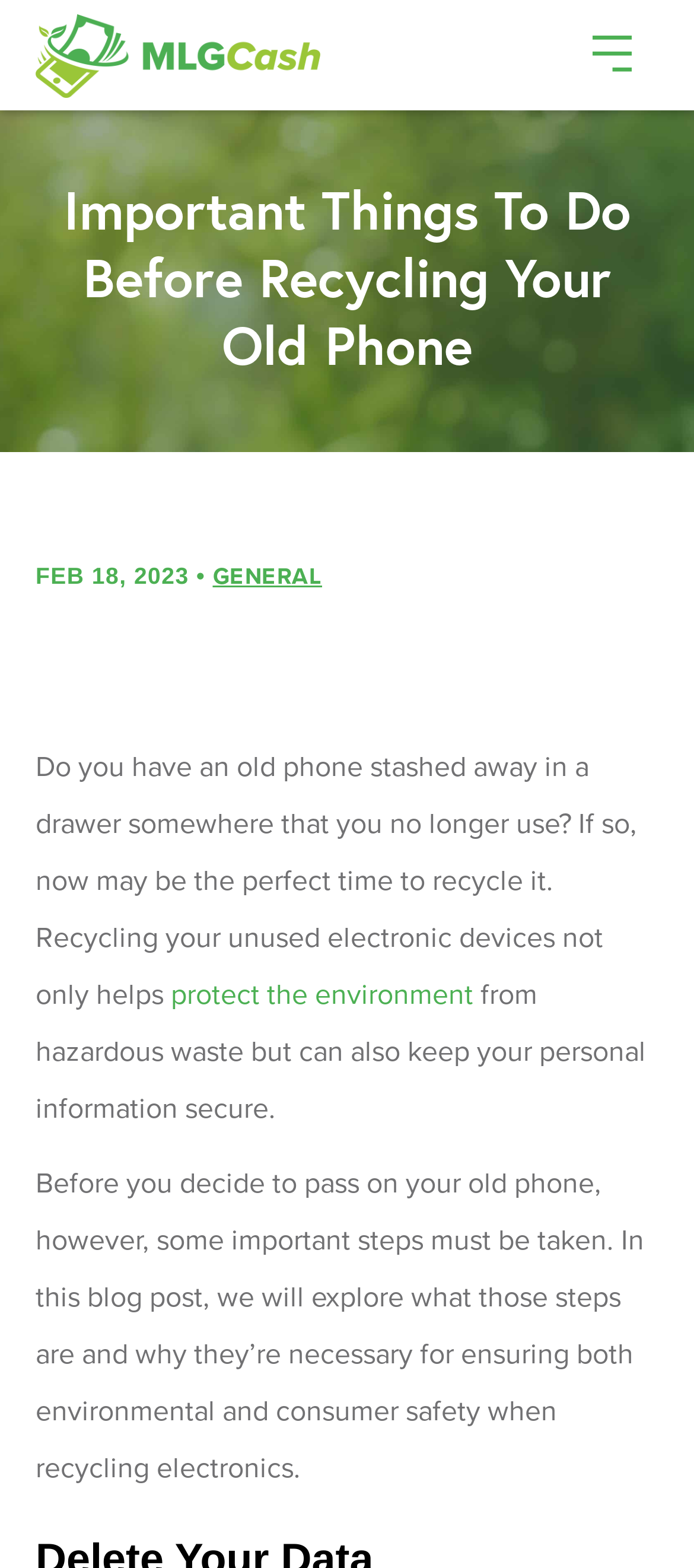Using floating point numbers between 0 and 1, provide the bounding box coordinates in the format (top-left x, top-left y, bottom-right x, bottom-right y). Locate the UI element described here: protect the environment

[0.246, 0.623, 0.682, 0.645]